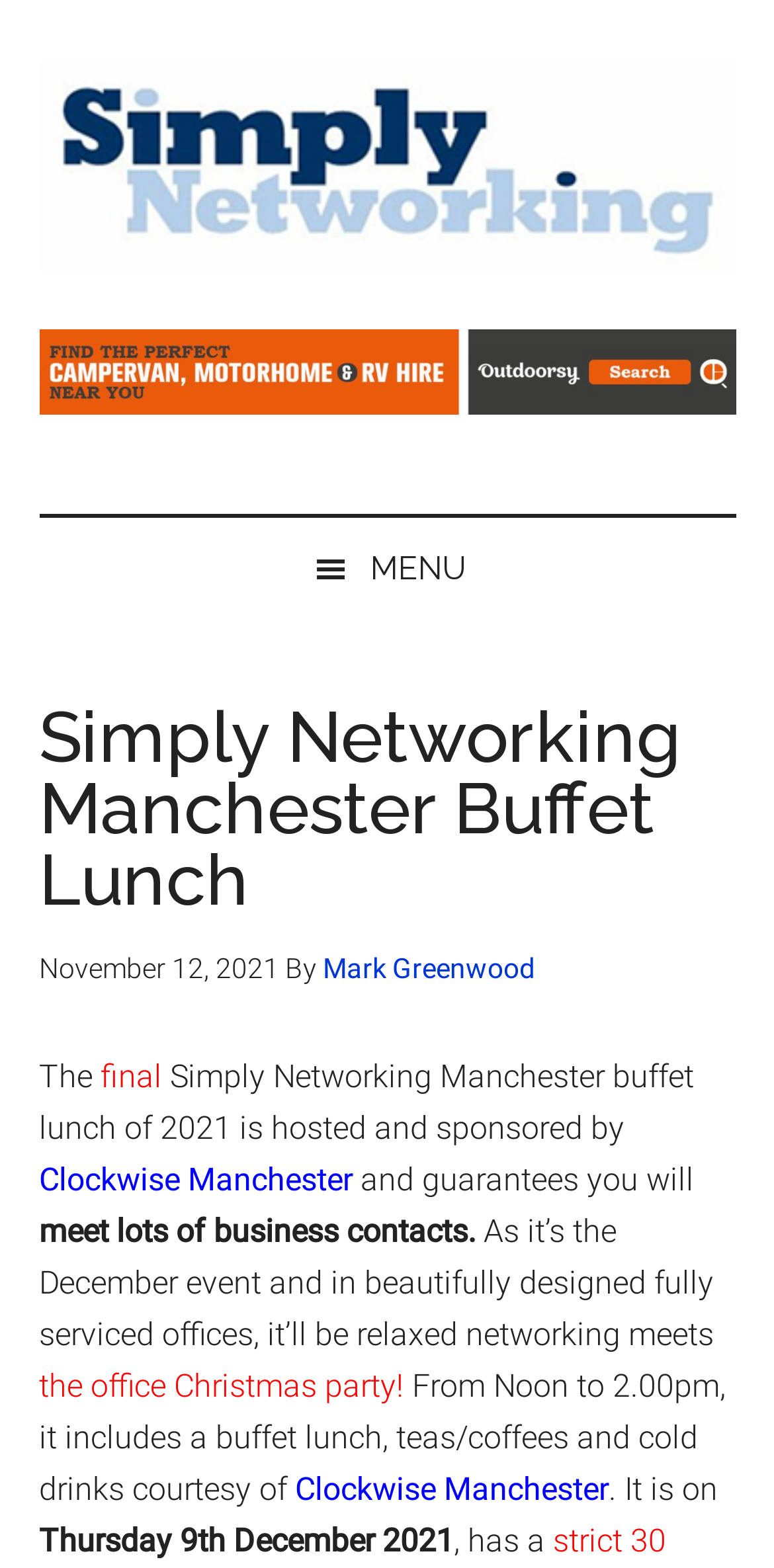Given the description "alt="Motorhome and Campervan Hire"", determine the bounding box of the corresponding UI element.

[0.05, 0.261, 0.95, 0.285]